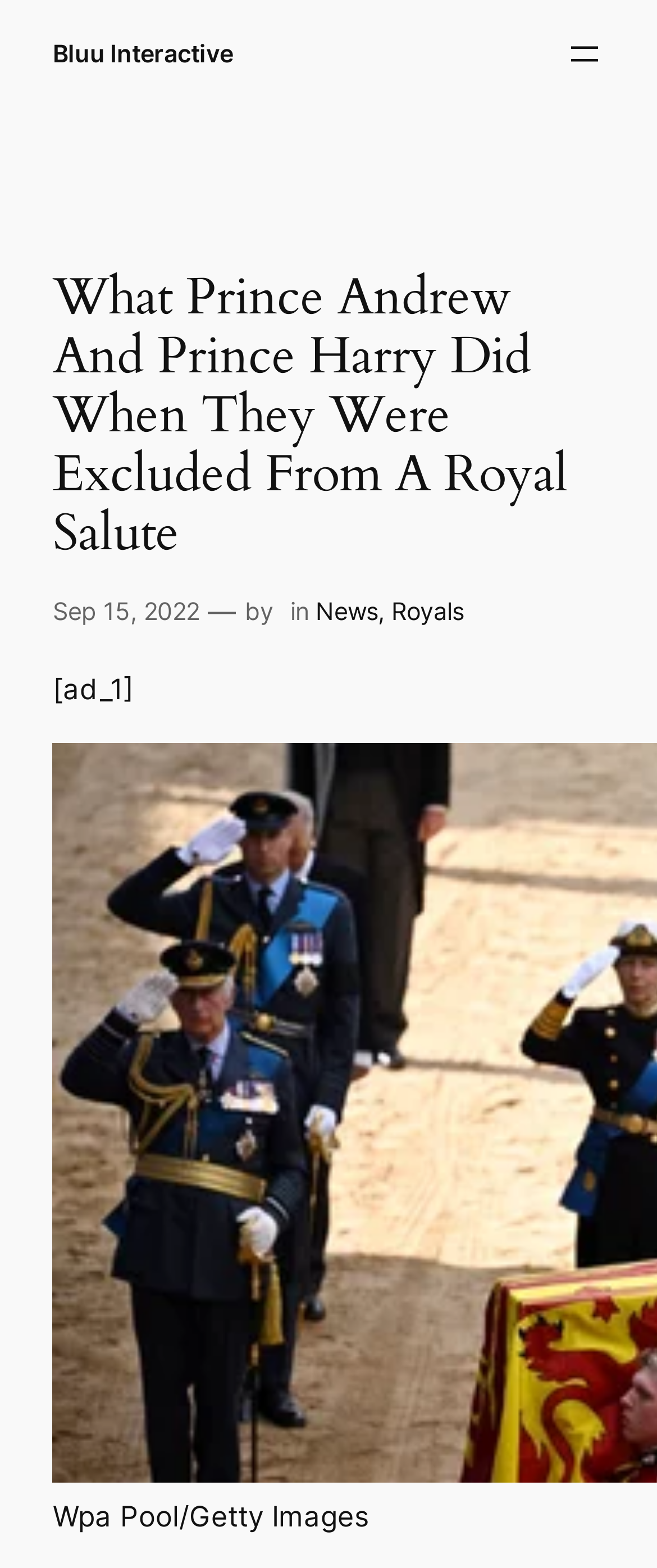Find the bounding box coordinates for the HTML element described as: "Bluu Interactive". The coordinates should consist of four float values between 0 and 1, i.e., [left, top, right, bottom].

[0.08, 0.025, 0.354, 0.043]